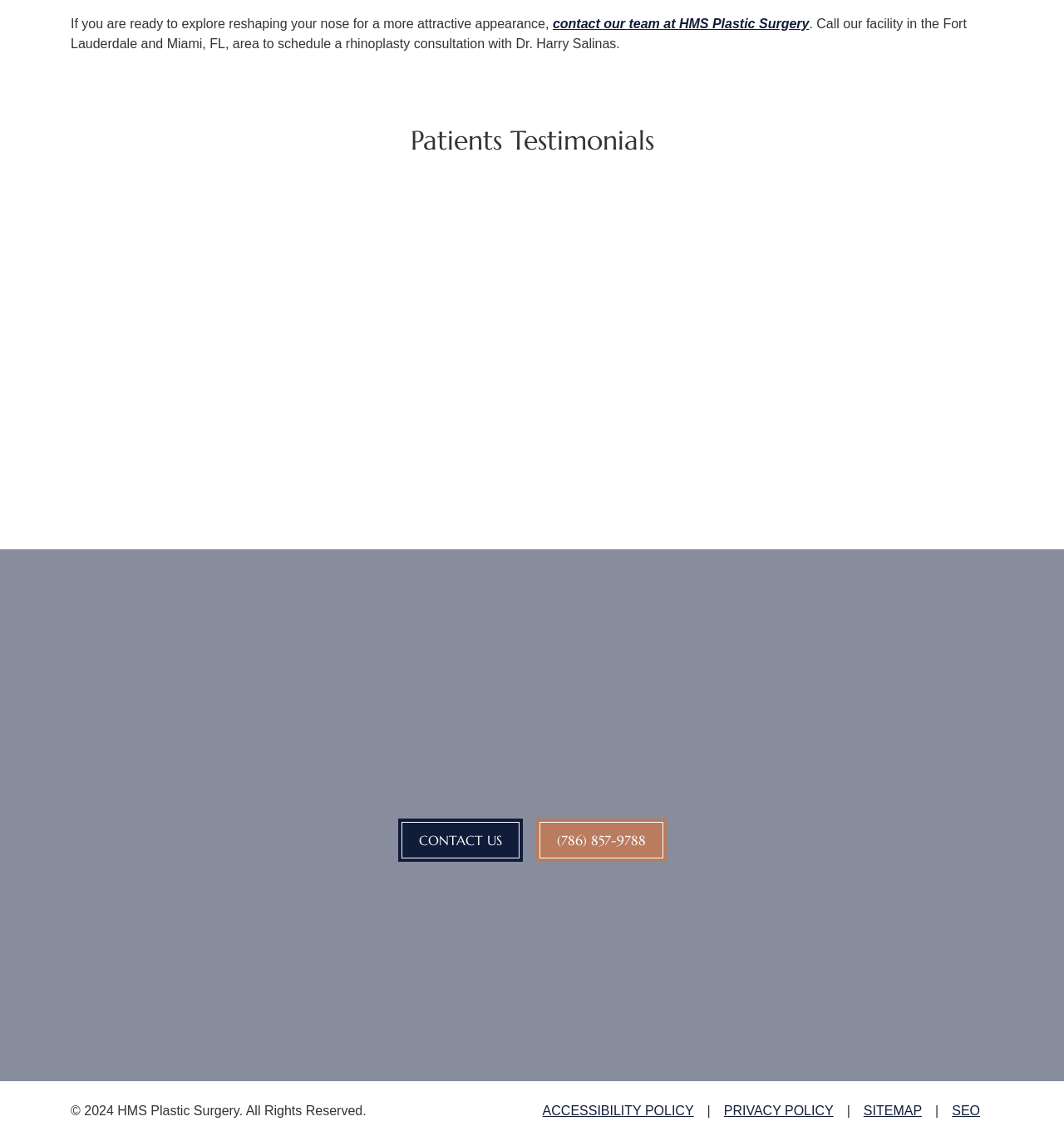Please identify the bounding box coordinates of the area that needs to be clicked to follow this instruction: "contact us".

[0.39, 0.644, 0.61, 0.696]